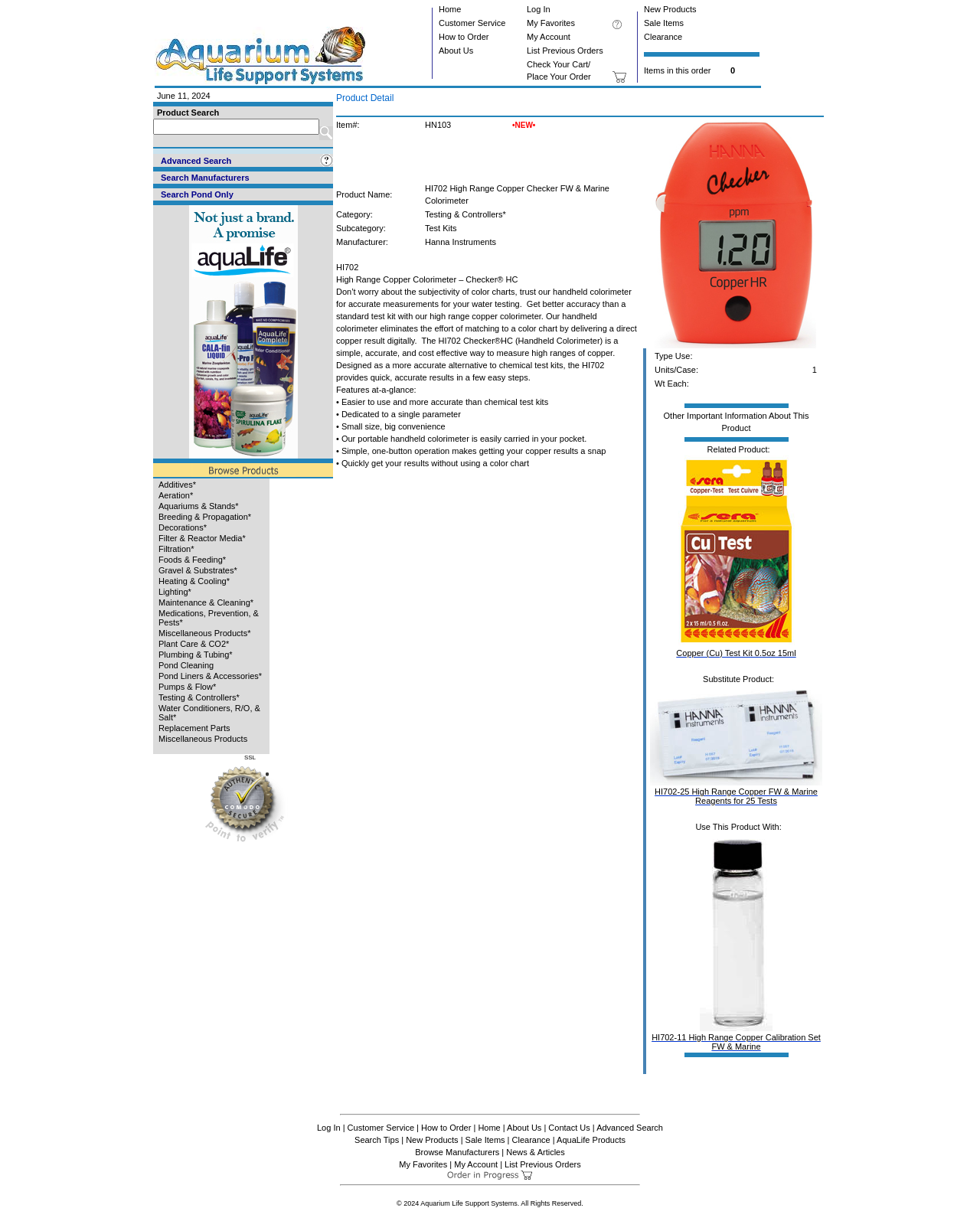Provide the bounding box coordinates of the HTML element this sentence describes: "Our Privacy Policy".

None